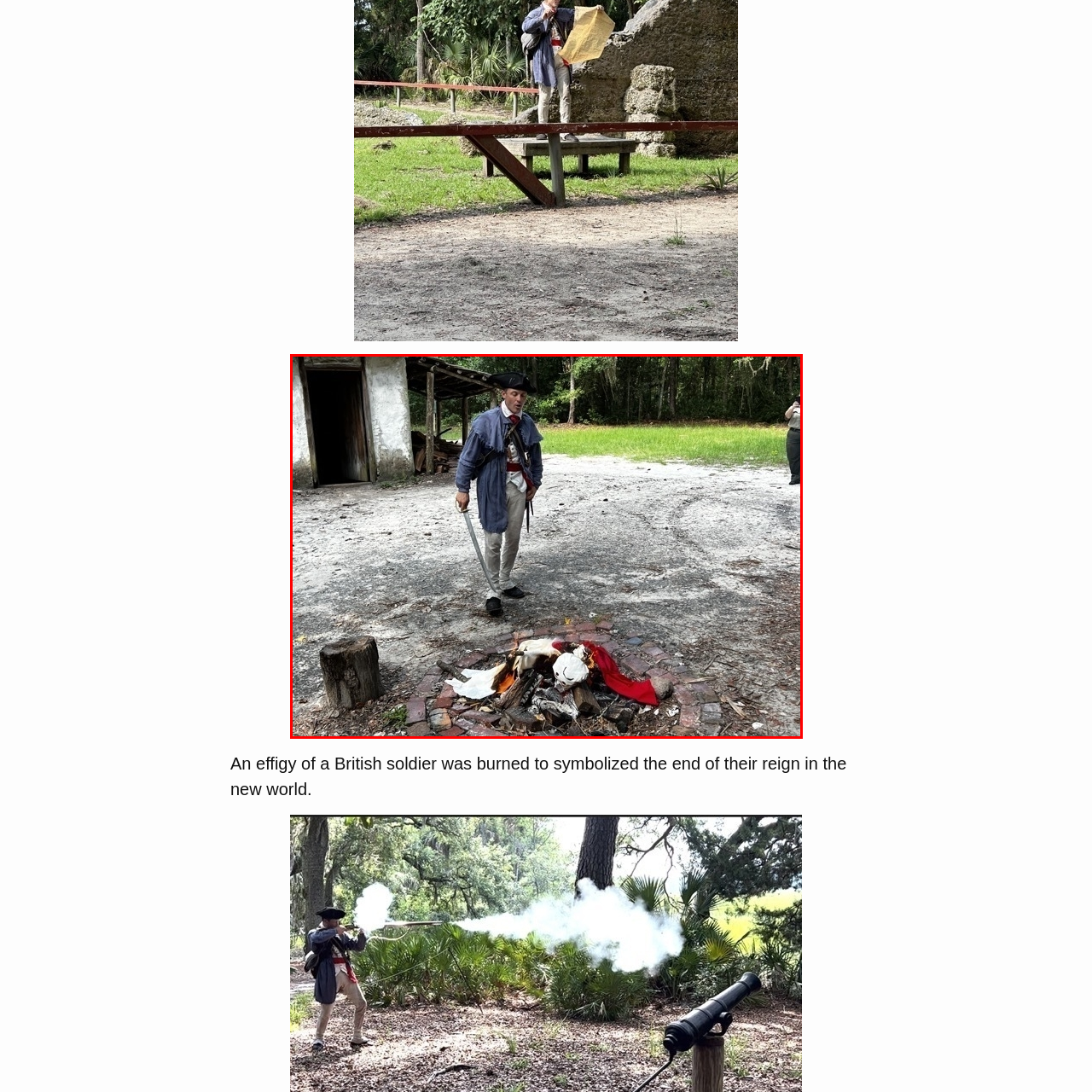Give an in-depth description of the image highlighted with the red boundary.

The image depicts a historical re-enactor standing beside a fire pit, engaged in a symbolic act of burning an effigy of a British soldier. Clad in period-appropriate attire, which includes a blue coat and a tricorn hat, the figure holds a saber while gazing down at the flames. The fire, surrounded by a circular brick border, consumes various materials that represent the remnants of British authority in the New World. In the background, a rustic building and a verdant field contribute to the historical atmosphere of the scene, emphasizing the act as a representation of the end of British colonial rule. This poignant moment captures the spirit of rebellion and independence, commemorating the struggle for sovereignty.